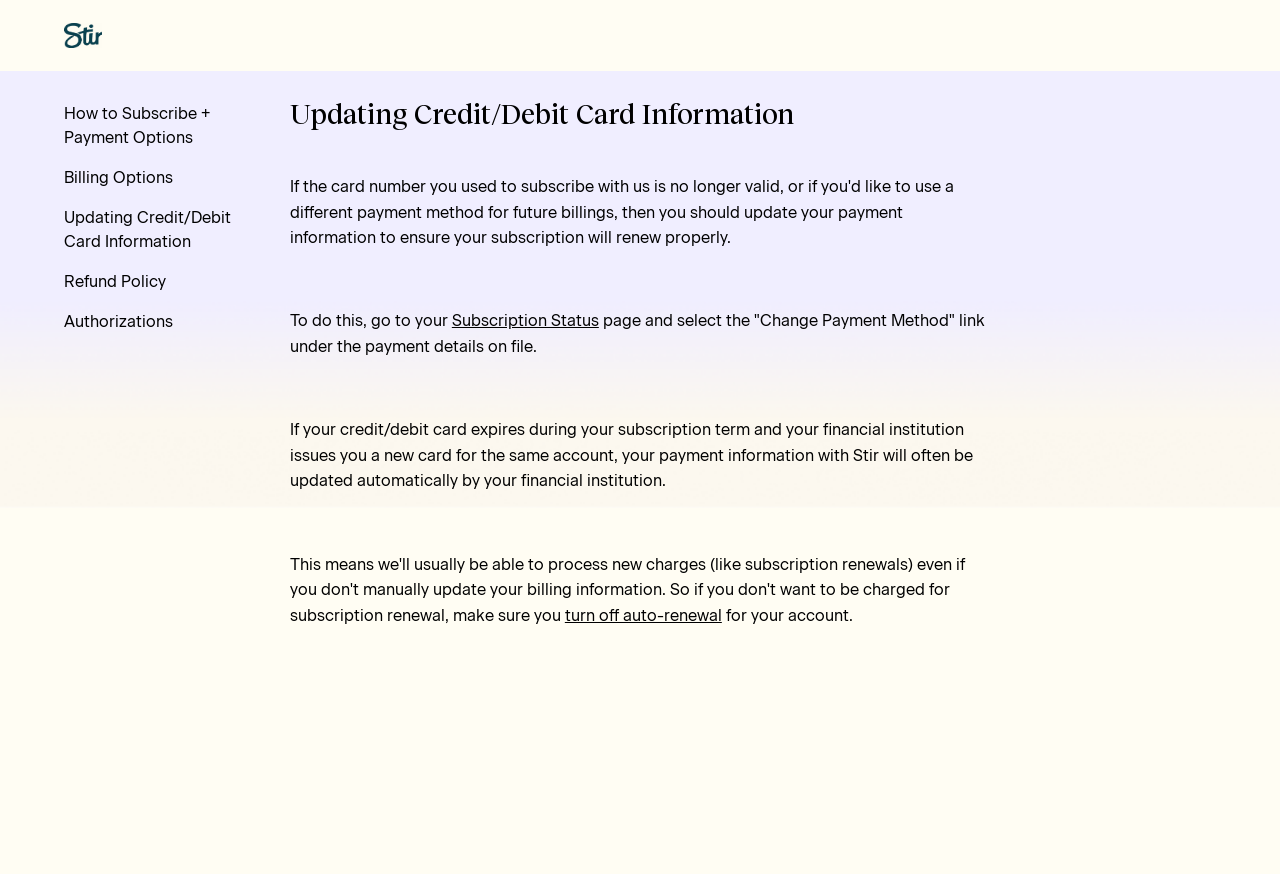Please provide a short answer using a single word or phrase for the question:
What happens if my credit/debit card expires during my subscription term?

Payment information may be updated automatically